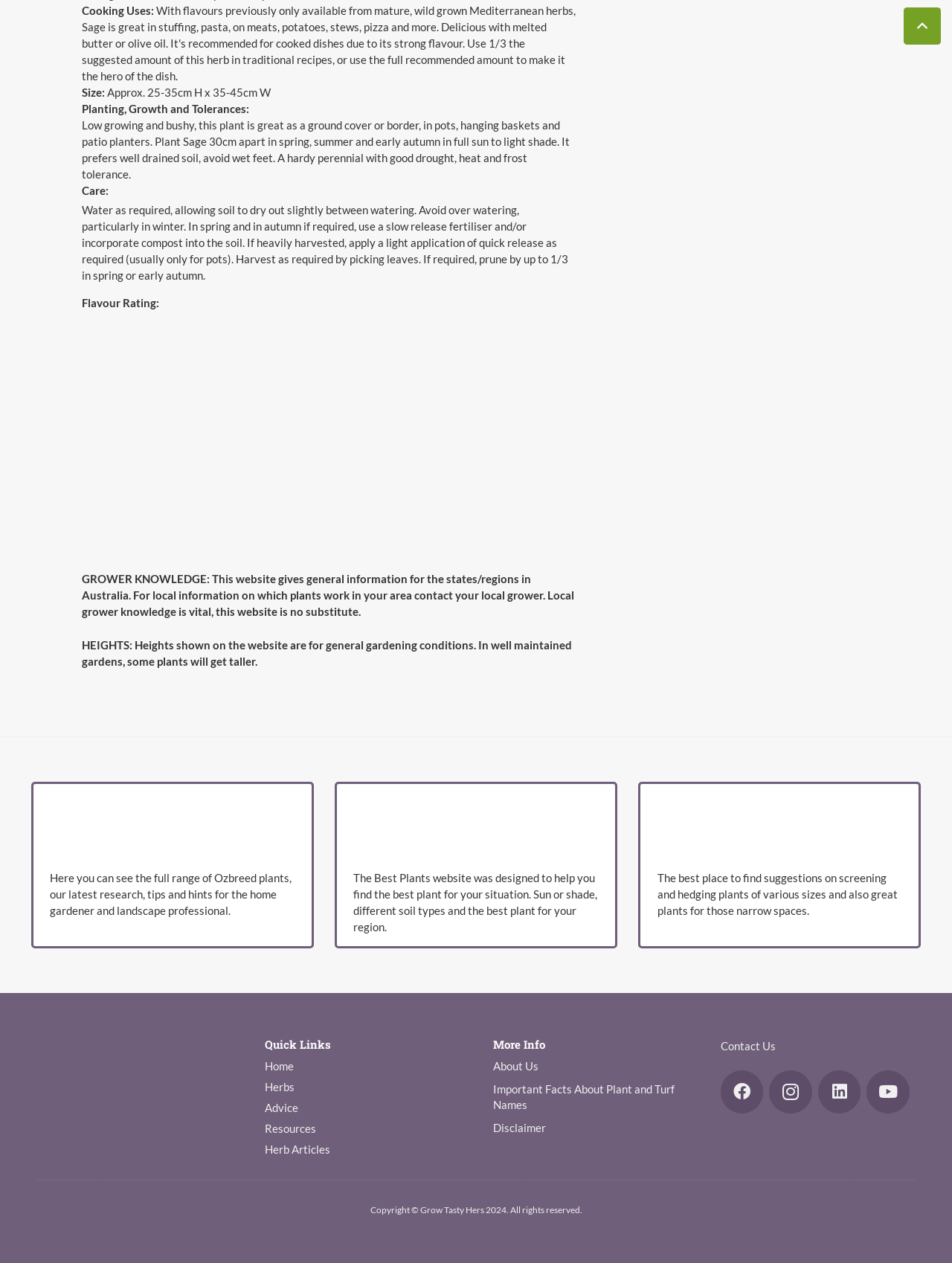Determine the coordinates of the bounding box for the clickable area needed to execute this instruction: "Call +91 9668721555".

None